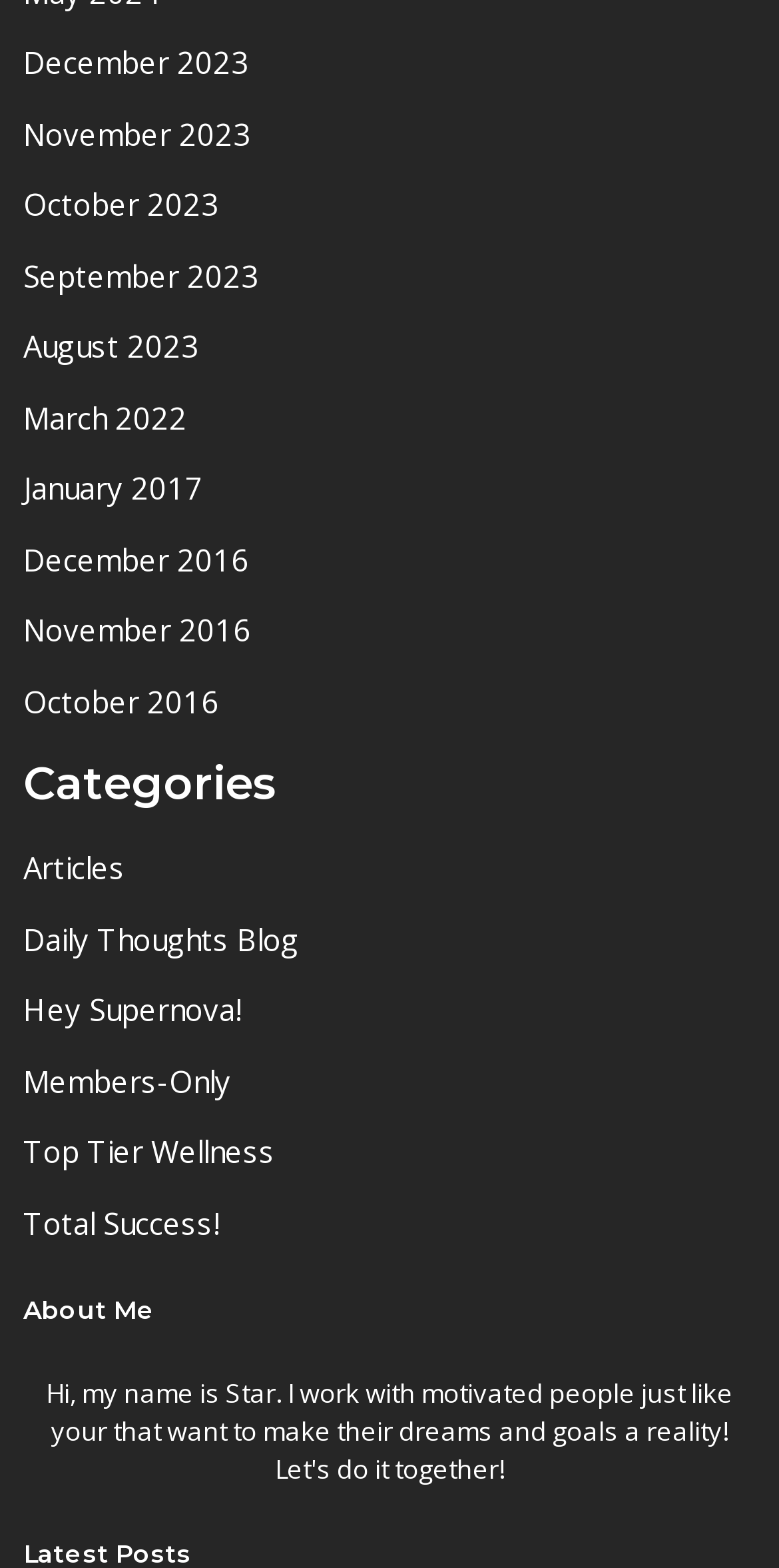How many links are there in the categories section?
Provide a detailed and extensive answer to the question.

I counted the number of link elements below the 'Categories' heading element and found that there are 6 links in total, including 'Articles', 'Daily Thoughts Blog', and so on.